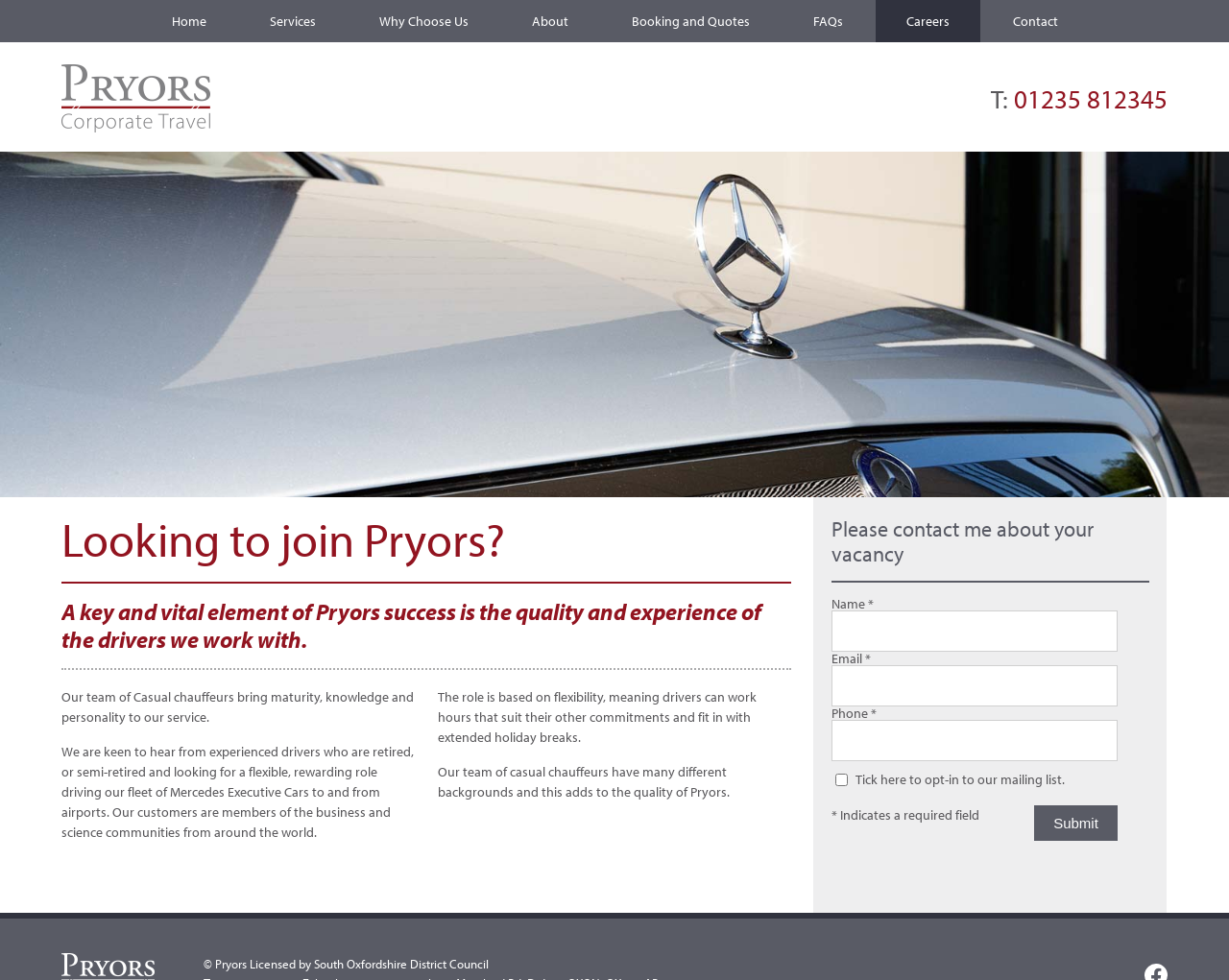Detail the webpage's structure and highlights in your description.

The webpage is about Careers at Pryors, a company that provides chauffeur services. At the top of the page, there is a navigation menu with 8 links: Home, Services, Why Choose Us, About, Booking and Quotes, FAQs, Careers, and Contact. Below the navigation menu, there is a link to the company's homepage, "Pryors", and a phone number, "01235 812345". 

On the left side of the page, there is a large image of a Pryors car. Below the image, there is a heading that reads "Looking to join Pryors?" followed by three paragraphs of text that describe the company's requirements for drivers. The text explains that the company is looking for experienced drivers who are retired or semi-retired and are looking for a flexible, rewarding role driving Mercedes Executive Cars to and from airports.

On the right side of the page, there is a form with fields for name, email, phone number, and a checkbox to opt-in to the company's mailing list. The form has a submit button at the bottom. Above the form, there is a heading that reads "Please contact me about your vacancy". 

At the bottom of the page, there is a copyright symbol and a text that reads "Licensed by South Oxfordshire District Council".